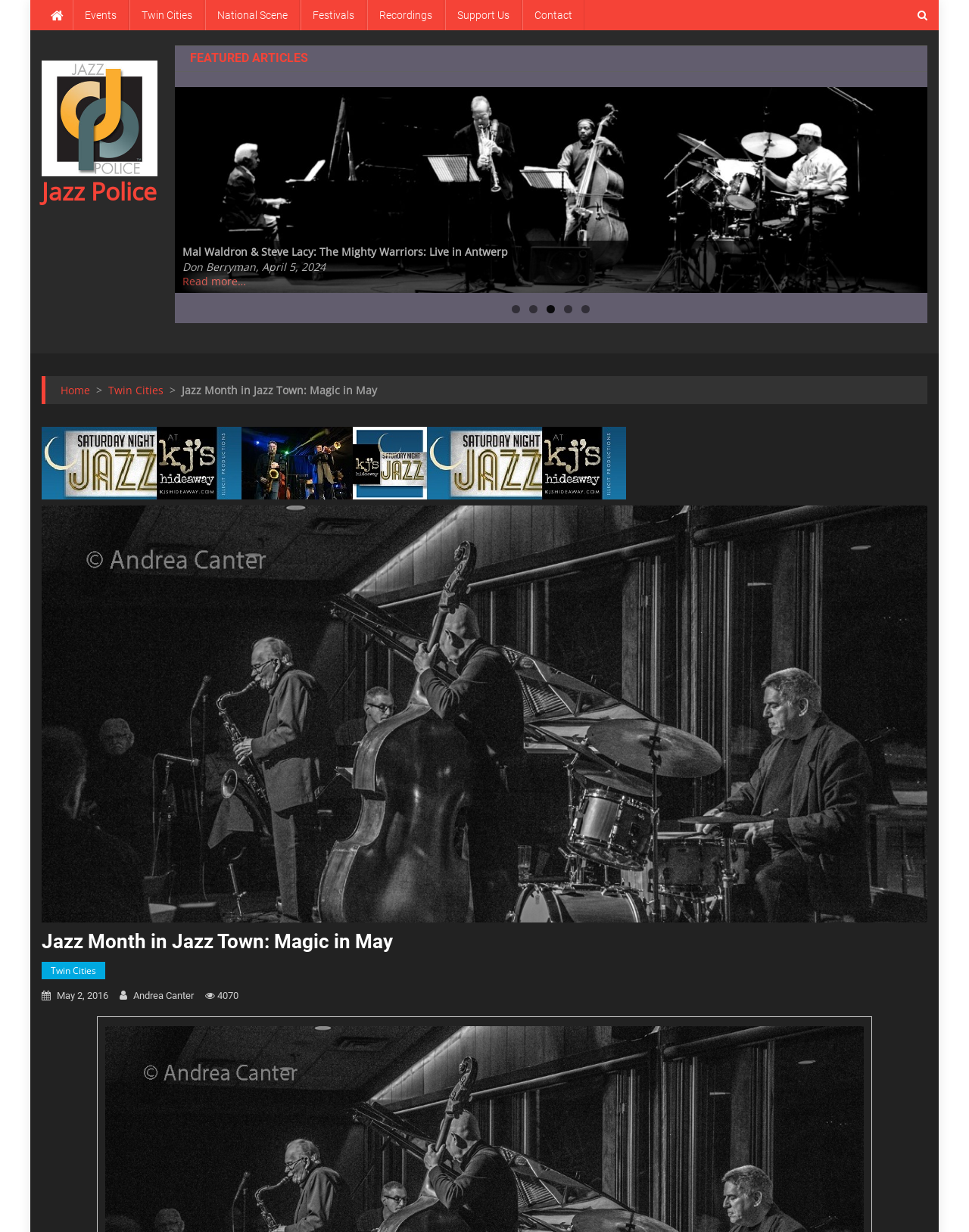Craft a detailed narrative of the webpage's structure and content.

The webpage is about Jazz Month in Jazz Town, with a focus on Magic in May. At the top, there is a navigation menu with links to "Skip to content", "Events", "Twin Cities", "National Scene", "Festivals", "Recordings", "Support Us", and "Contact". Below this menu, there is a logo of "Jazz Police" with an image and a link to the organization.

The main content of the page is divided into two sections. On the left, there is a list of featured articles with images and summaries. The first article is about Mal Waldron and Steve Lacy, with a photo and a brief description. Below this, there are links to read more about the article. There are several other articles listed, each with a similar format.

On the right side of the page, there is a section with a heading "Jazz Month in Jazz Town: Magic in May". This section has a link to "Saturday Night Jazz at kj's hideaway" with an image and a brief description. Below this, there is a figure with a heading "Jazz Month in Jazz Town: Magic in May" and links to "Twin Cities", "May 2, 2016", and "Andrea Canter". There is also a static text "4070" below these links.

At the bottom of the page, there are links to navigate to other pages, including "Previous" and "Next" buttons, as well as links to pages numbered from 1 to 5.